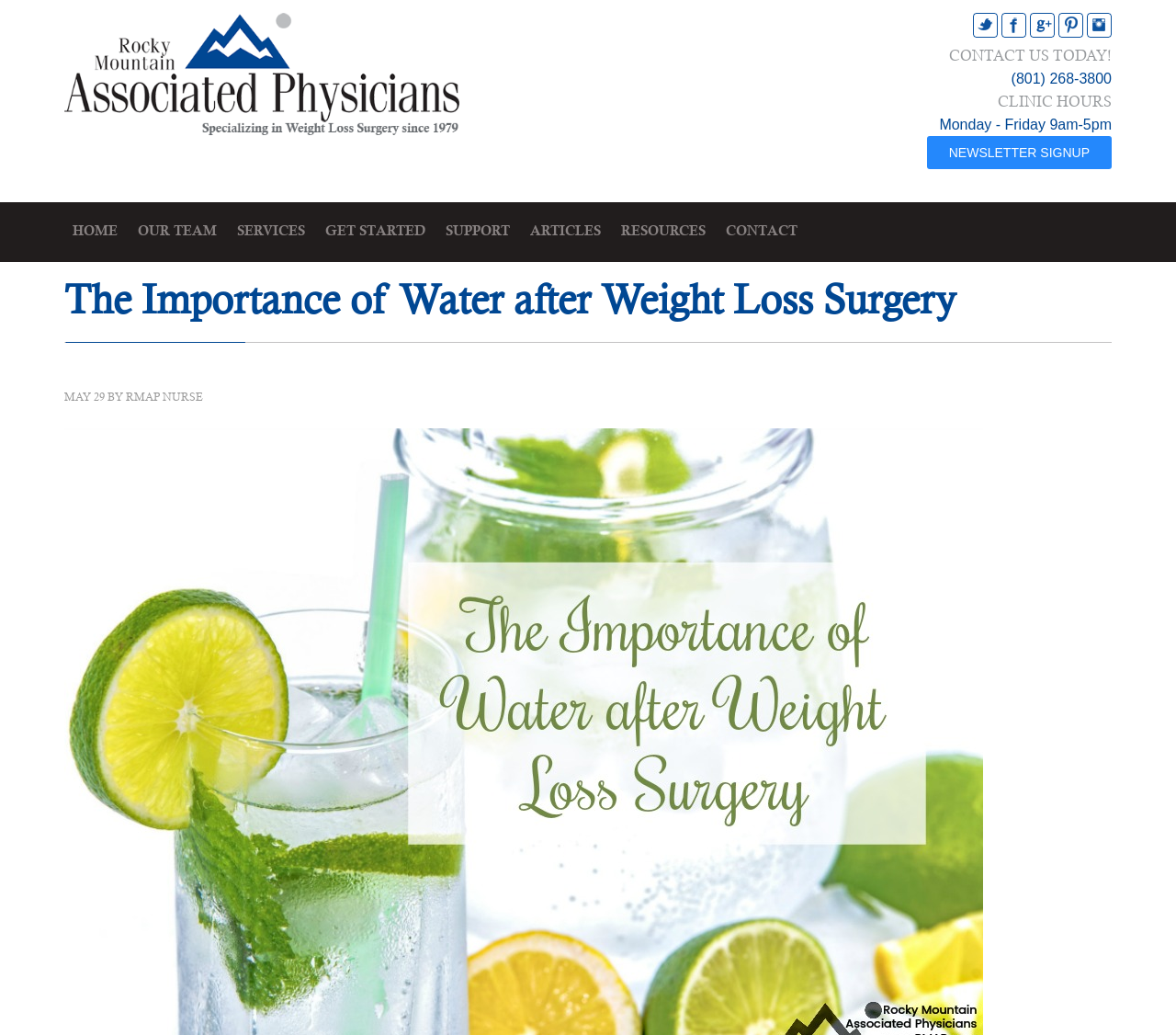Identify the bounding box coordinates for the region of the element that should be clicked to carry out the instruction: "Click the 'NEWSLETTER SIGNUP' button". The bounding box coordinates should be four float numbers between 0 and 1, i.e., [left, top, right, bottom].

[0.788, 0.131, 0.945, 0.163]